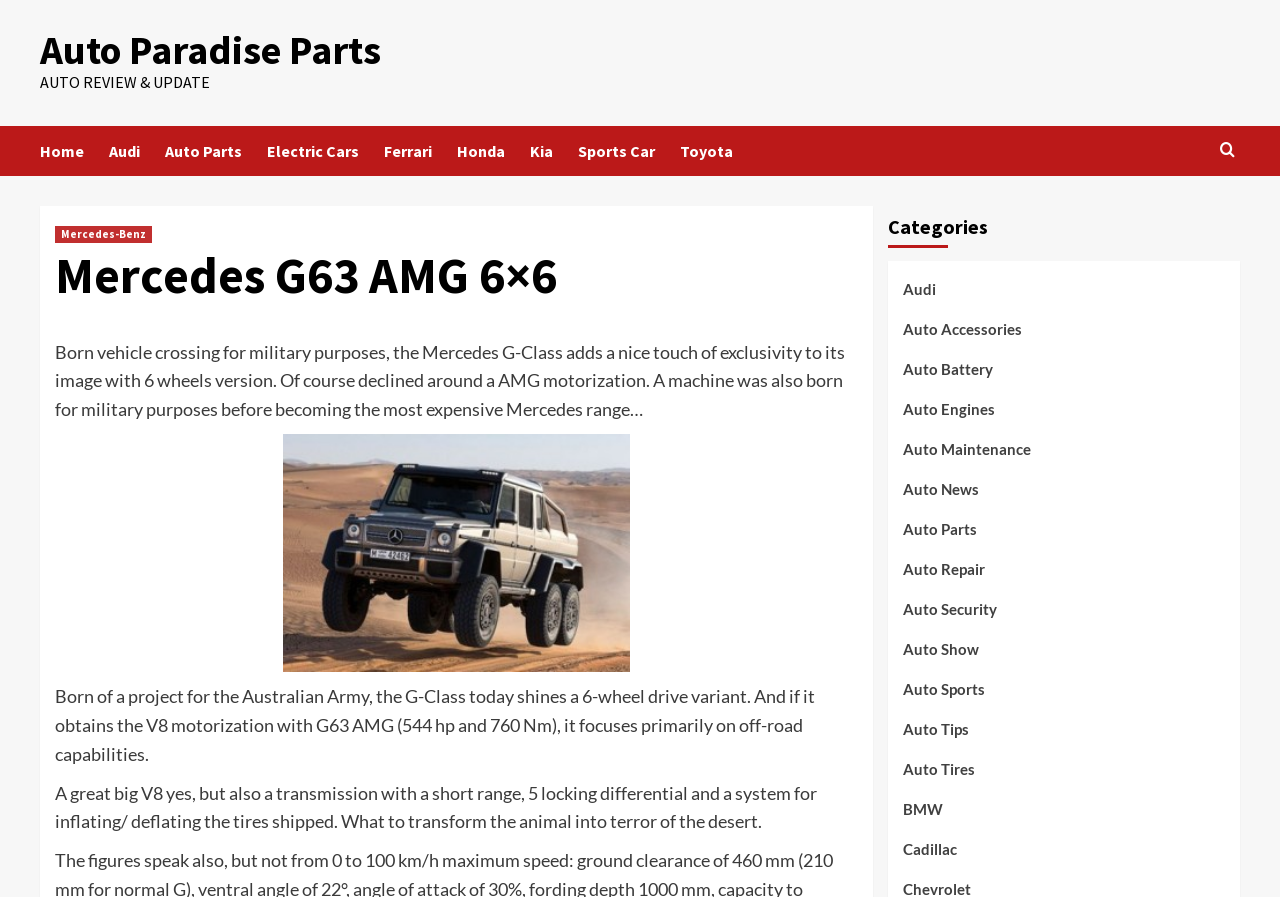What is the motorization of the Mercedes G63 AMG 6×6?
Please ensure your answer is as detailed and informative as possible.

The motorization of the Mercedes G63 AMG 6×6 is a V8 motorization, as mentioned in the static text element 'And if it obtains the V8 motorization with G63 AMG (544 hp and 760 Nm)...'.